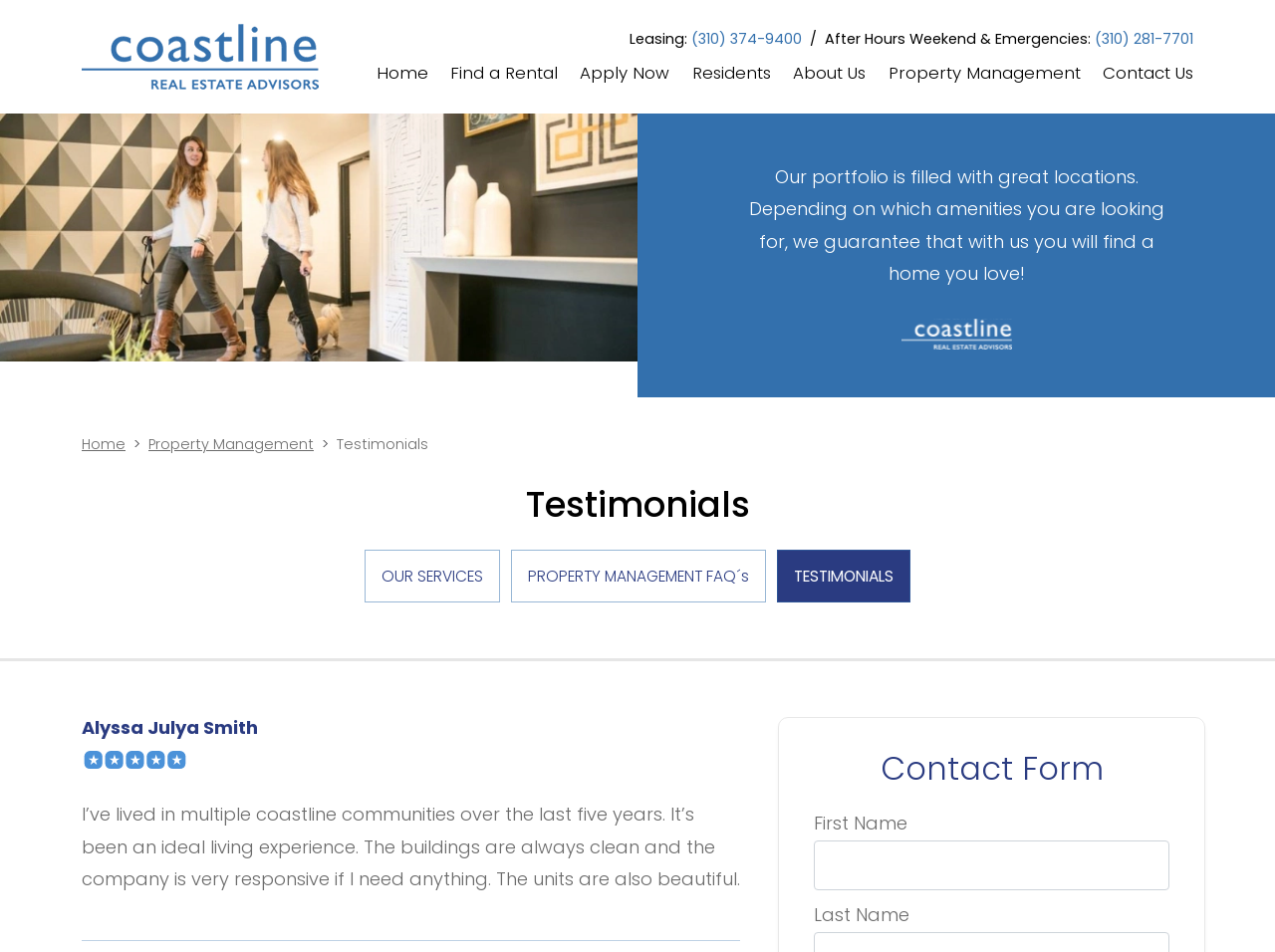Find the bounding box of the element with the following description: "Skip to Footer↵ENTER". The coordinates must be four float numbers between 0 and 1, formatted as [left, top, right, bottom].

[0.016, 0.052, 0.207, 0.112]